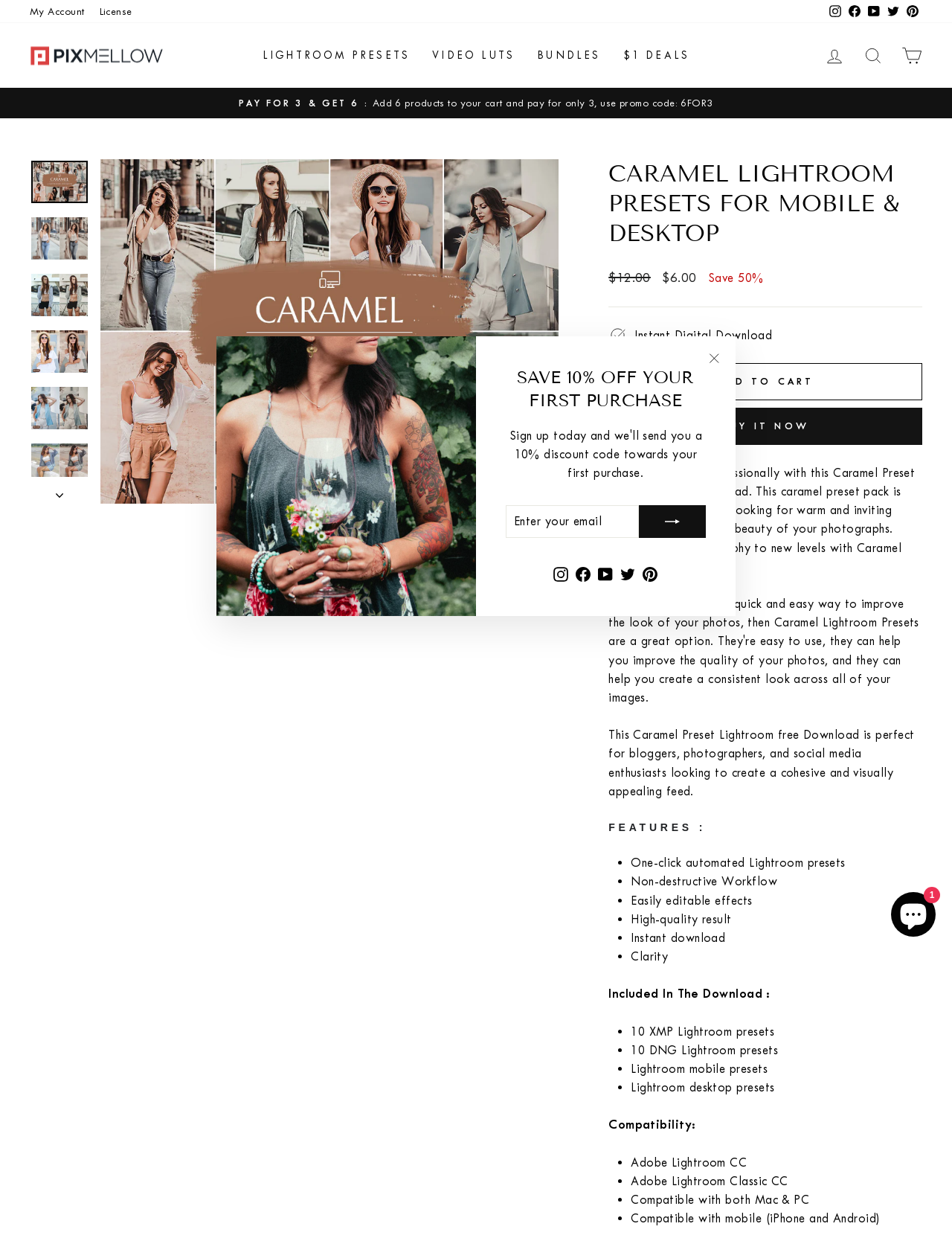What is the discount percentage?
Kindly give a detailed and elaborate answer to the question.

The discount percentage can be calculated by comparing the regular price and the sale price. The sale price is $6.00 which is half of the regular price $12.00, so the discount percentage is 50%.